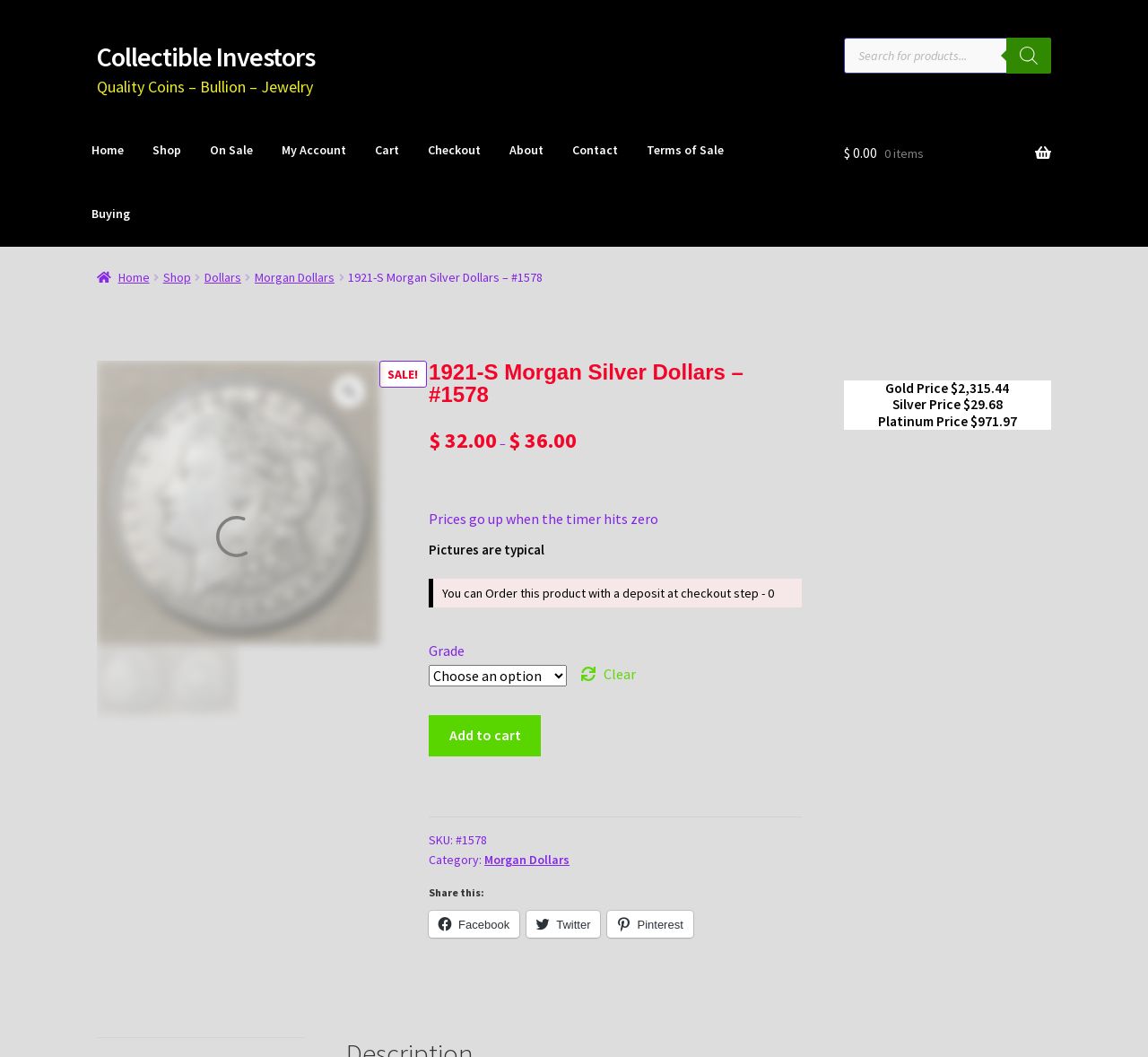Find the bounding box coordinates of the element to click in order to complete the given instruction: "Go to home page."

[0.069, 0.112, 0.119, 0.172]